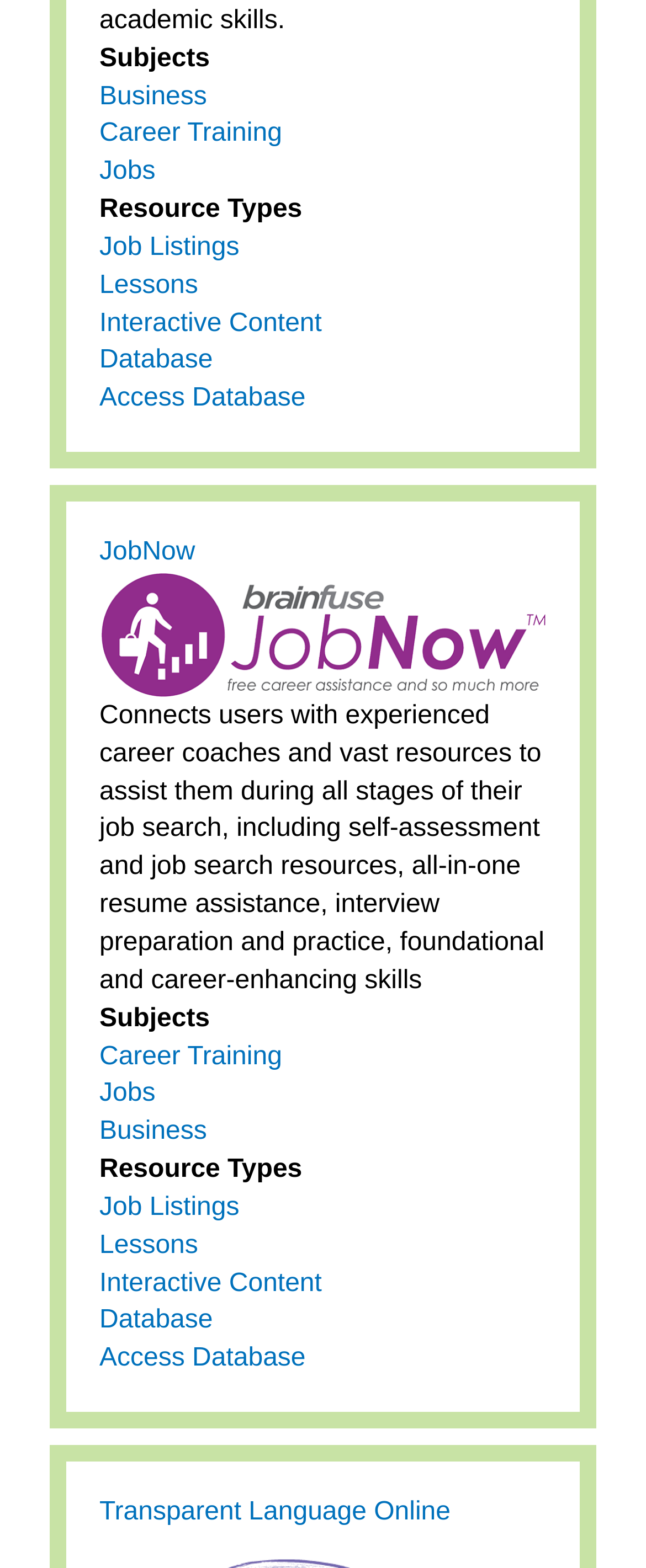Please specify the bounding box coordinates of the area that should be clicked to accomplish the following instruction: "Explore JobNow". The coordinates should consist of four float numbers between 0 and 1, i.e., [left, top, right, bottom].

[0.154, 0.343, 0.302, 0.361]